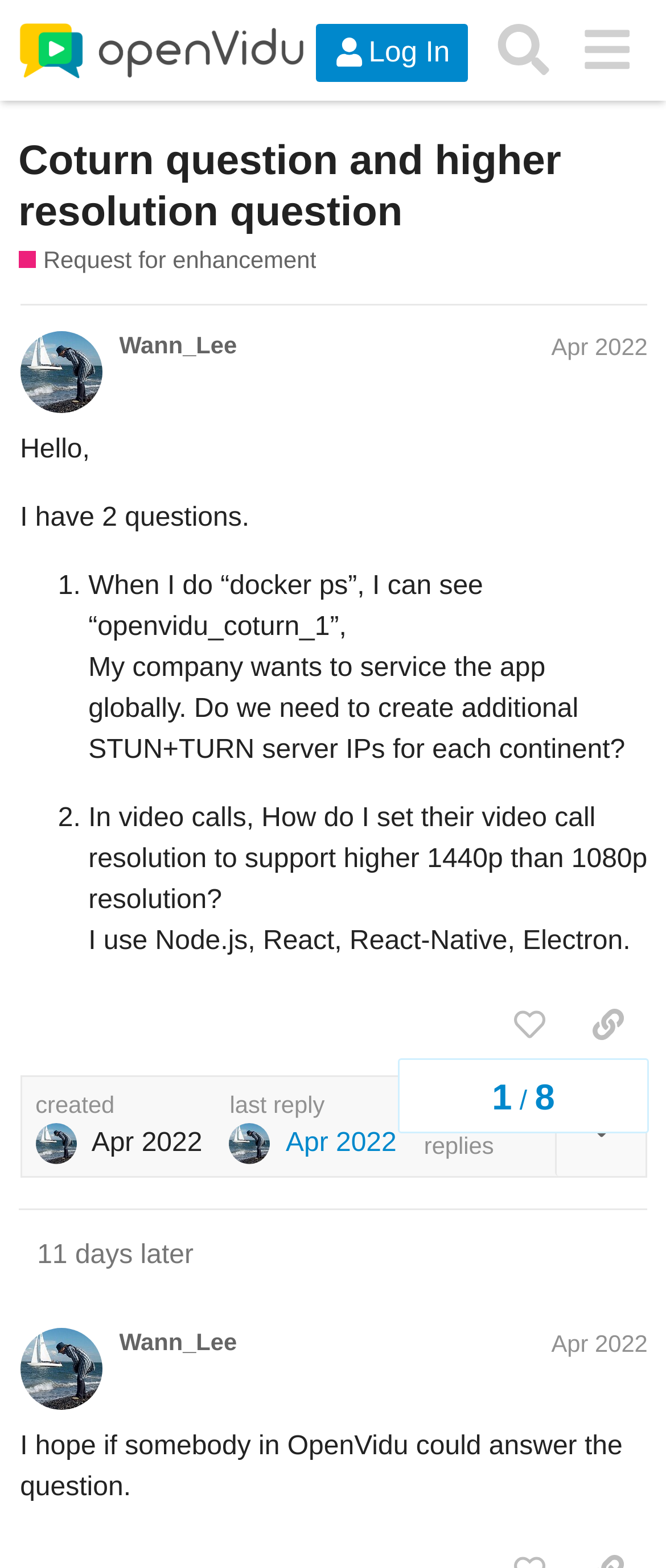Find the bounding box coordinates of the area to click in order to follow the instruction: "Copy a link to this post".

[0.854, 0.632, 0.973, 0.675]